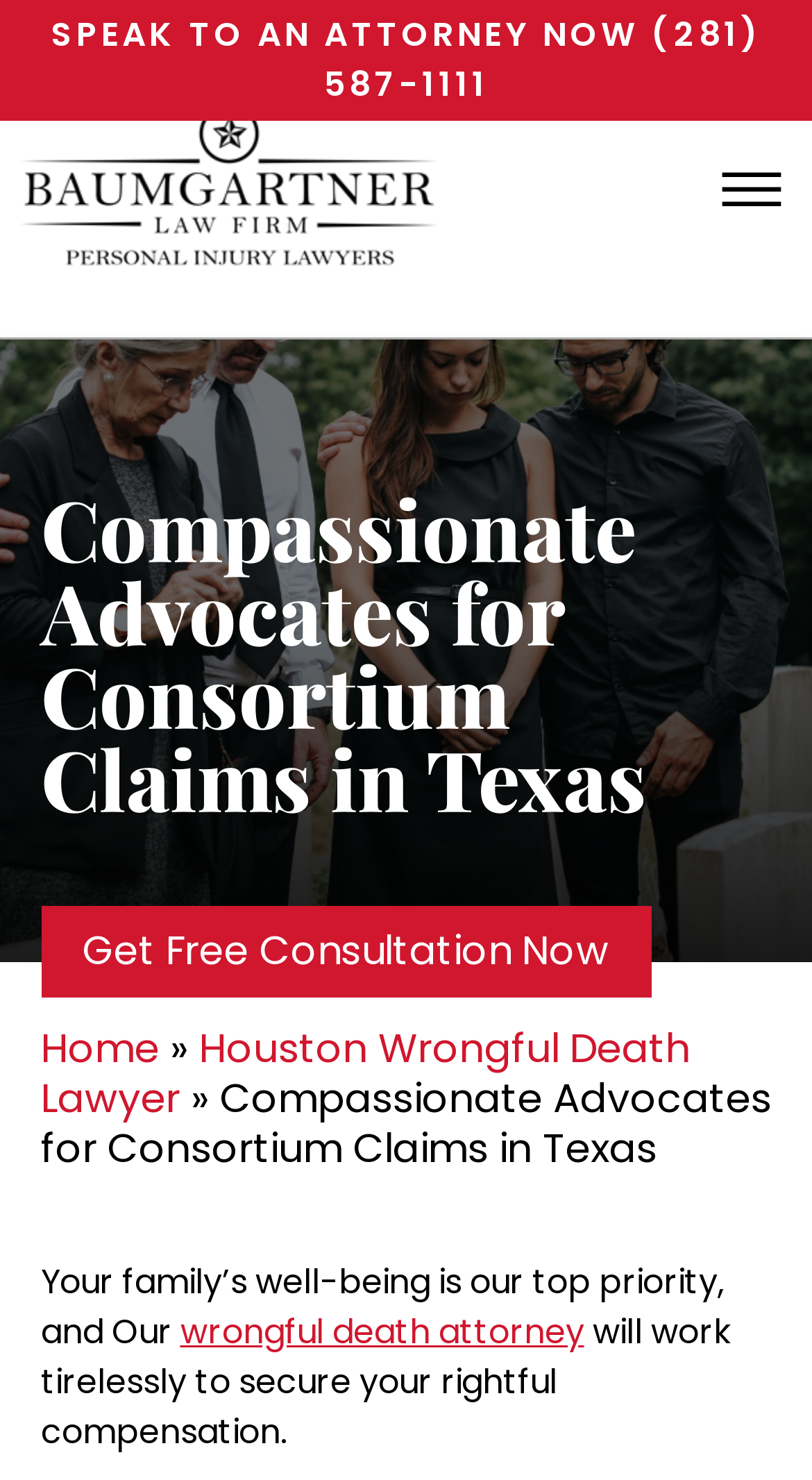Give the bounding box coordinates for the element described as: "About Us".

[0.064, 0.31, 0.249, 0.338]